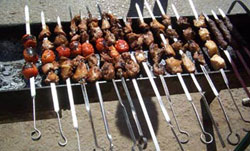Offer a detailed account of the various components present in the image.

The image features a vibrant display of Shashlyk, also known as Turkmen kebabs, a beloved dish in Turkmenistan. Skewers loaded with a tantalizing assortment of marinated meats, vegetables, and tomatoes are carefully arranged over glowing coals, showcasing a traditional method of grilling that highlights the rich culinary heritage of the region. The bright colors and appetizing presentation invite viewers to appreciate not only the food but also the communal experience often associated with its preparation and consumption. This dish exemplifies the flavors and cooking techniques that are integral to Turkmen culture, making it a cherished favorite among locals and visitors alike.